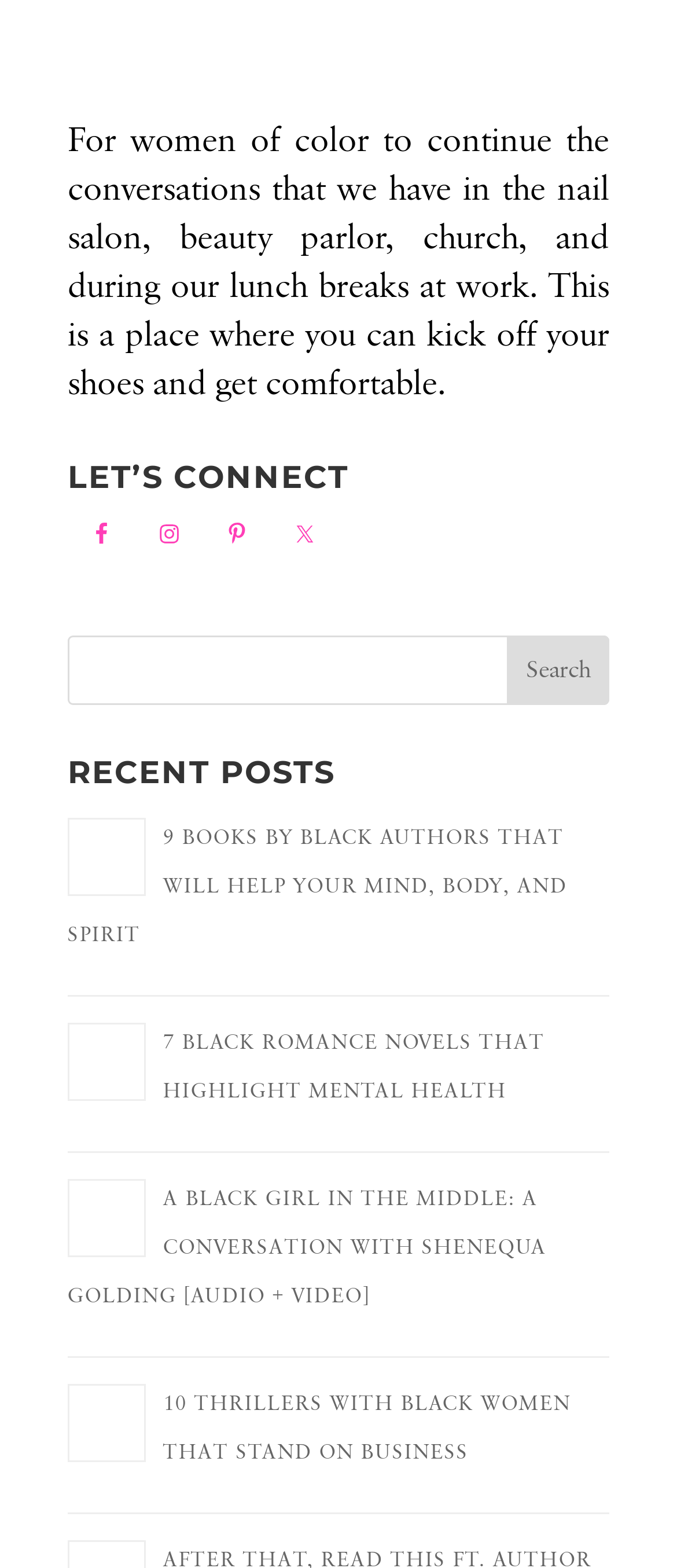How many recent posts are displayed on this webpage?
Answer the question with a single word or phrase by looking at the picture.

4